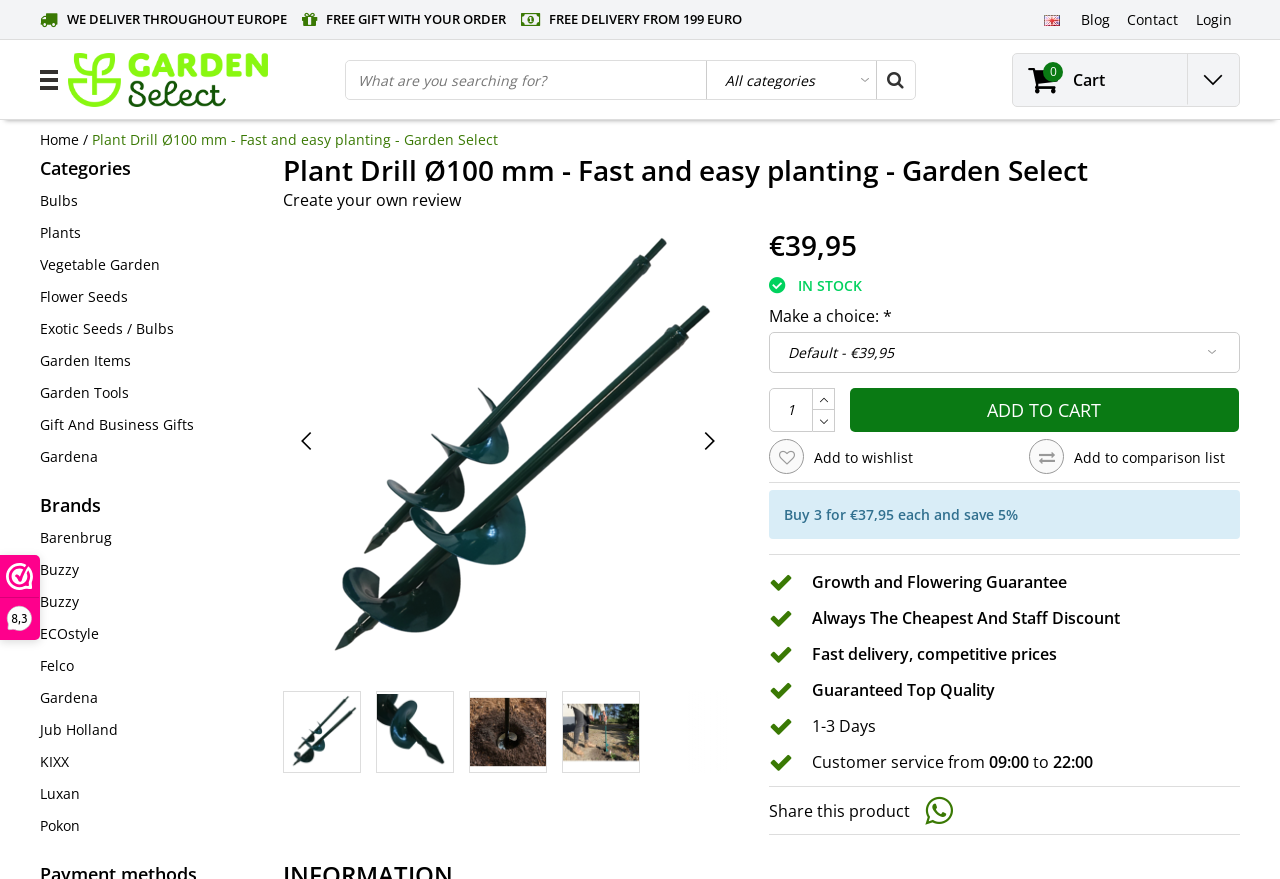Please identify the bounding box coordinates of the area that needs to be clicked to follow this instruction: "View the blog".

[0.838, 0.0, 0.873, 0.045]